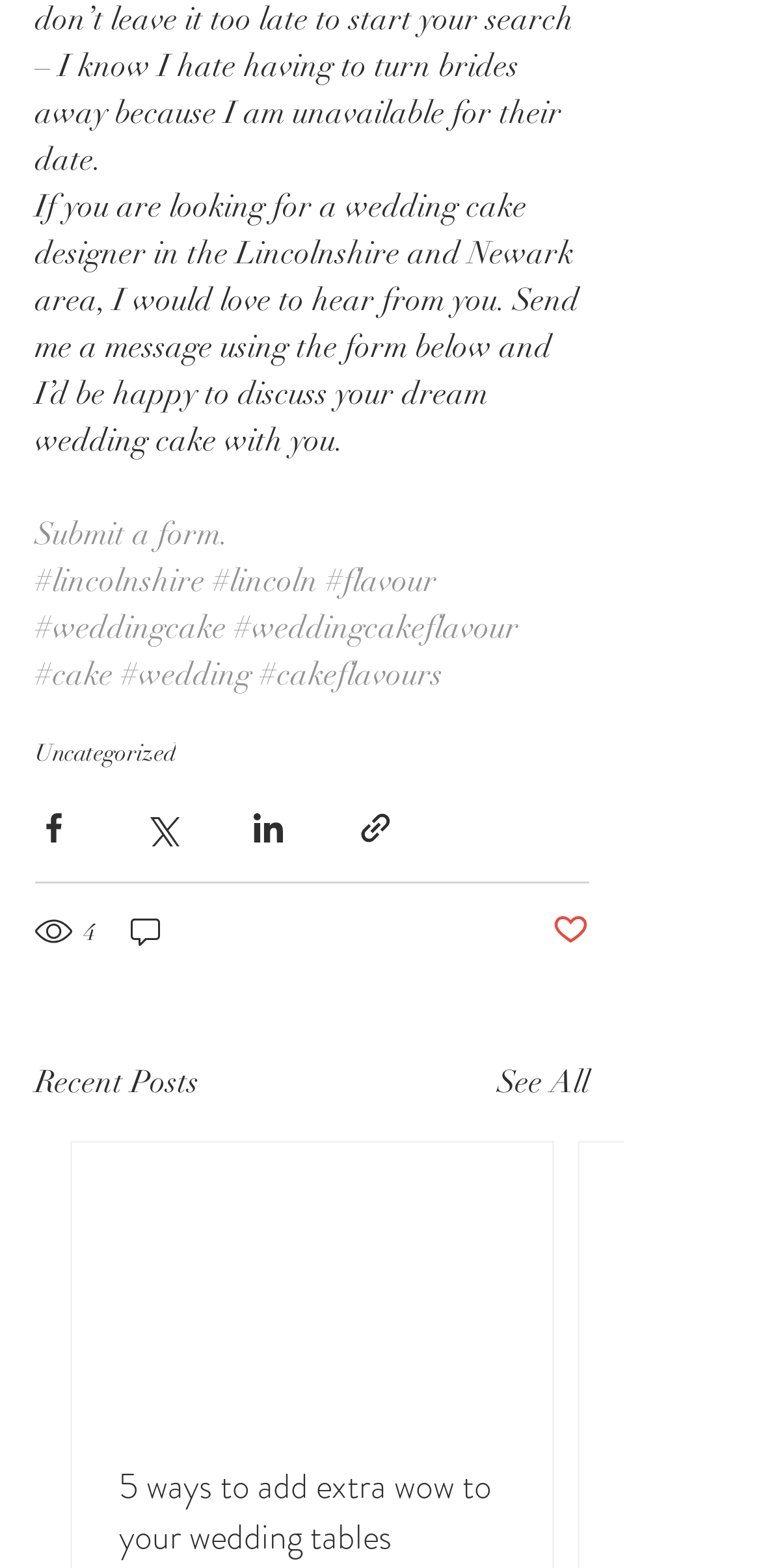Locate the bounding box coordinates of the area that needs to be clicked to fulfill the following instruction: "View recent posts". The coordinates should be in the format of four float numbers between 0 and 1, namely [left, top, right, bottom].

[0.046, 0.676, 0.262, 0.706]